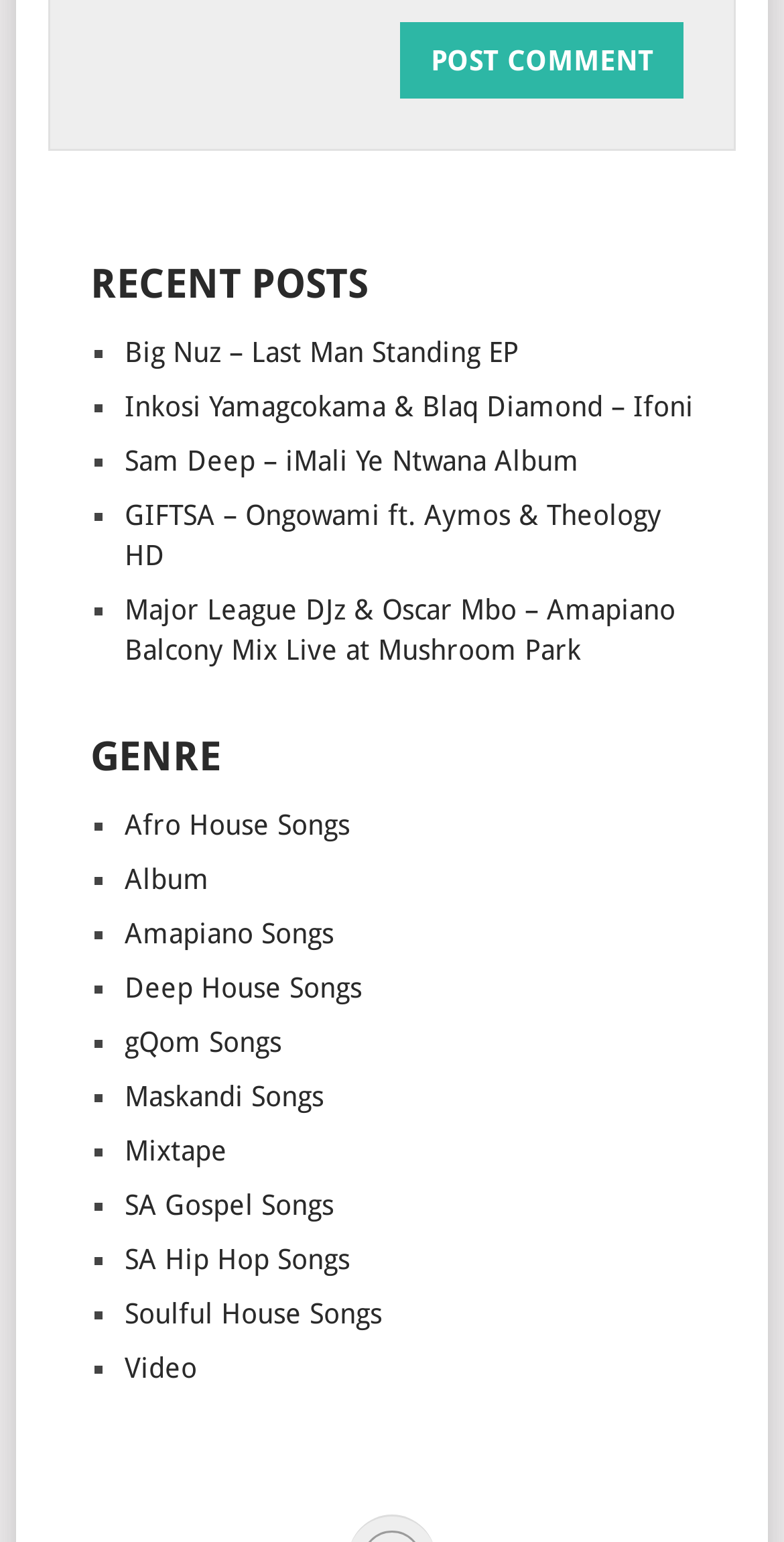Locate the bounding box coordinates of the element that should be clicked to execute the following instruction: "Check out SA Gospel Songs".

[0.159, 0.77, 0.426, 0.791]